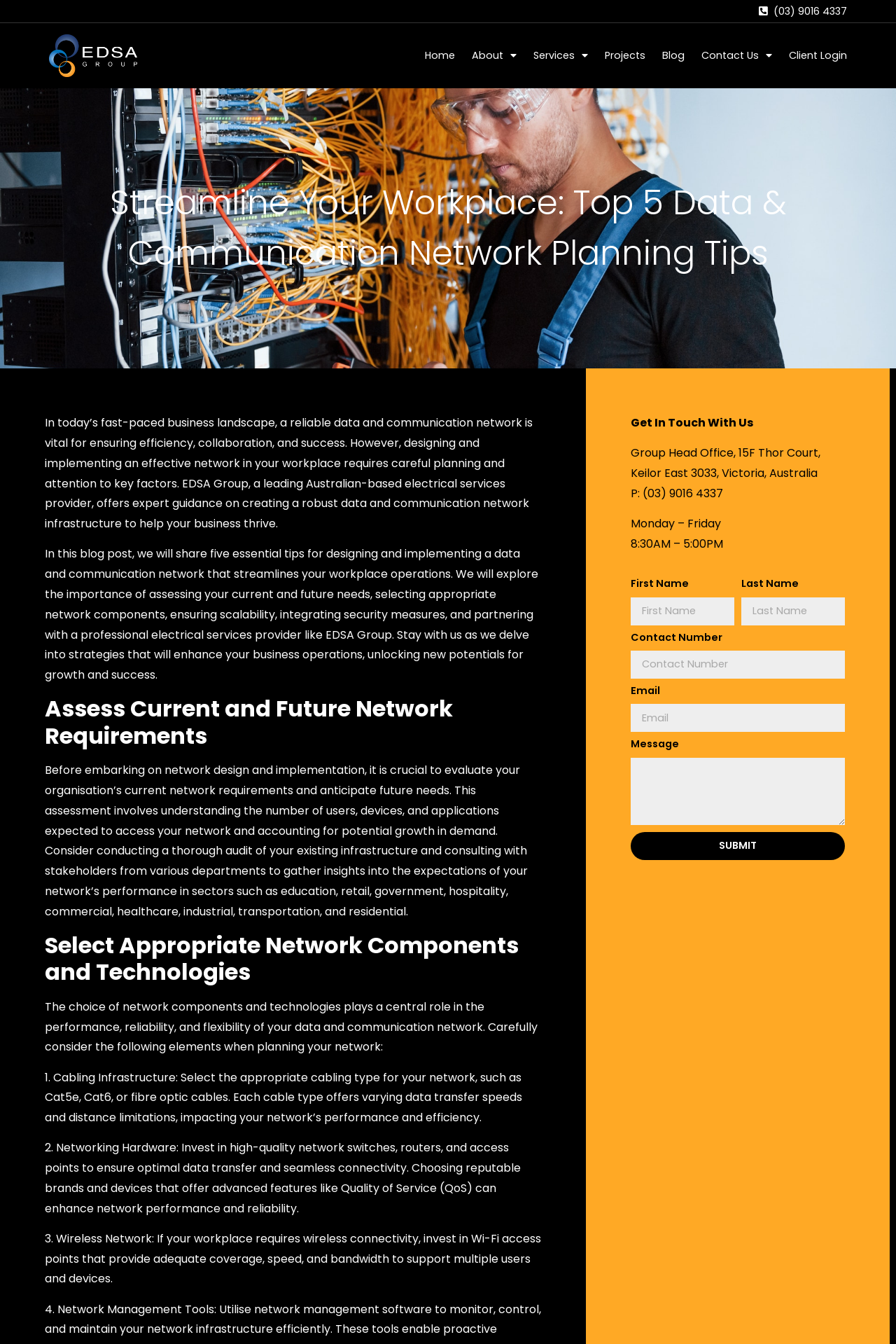Determine the bounding box coordinates of the element that should be clicked to execute the following command: "Click the 'SUBMIT' button".

[0.704, 0.619, 0.943, 0.64]